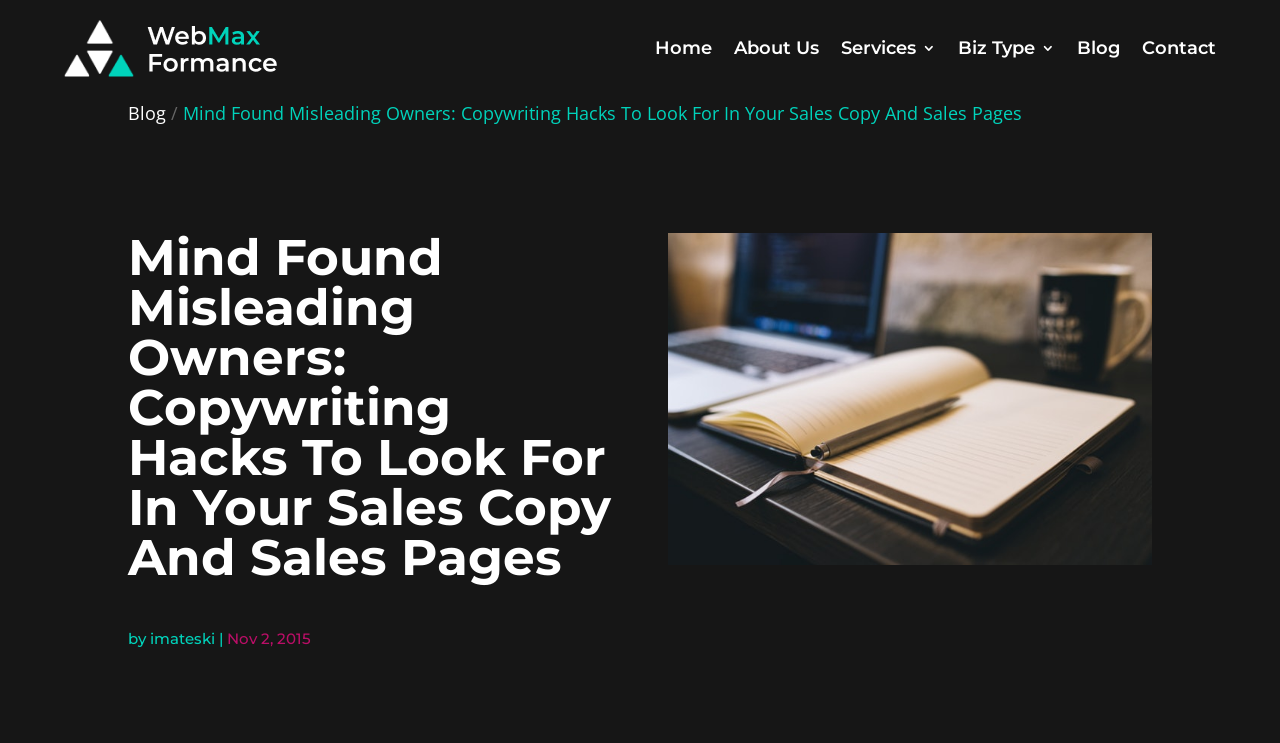Answer succinctly with a single word or phrase:
When was the article published?

Nov 2, 2015